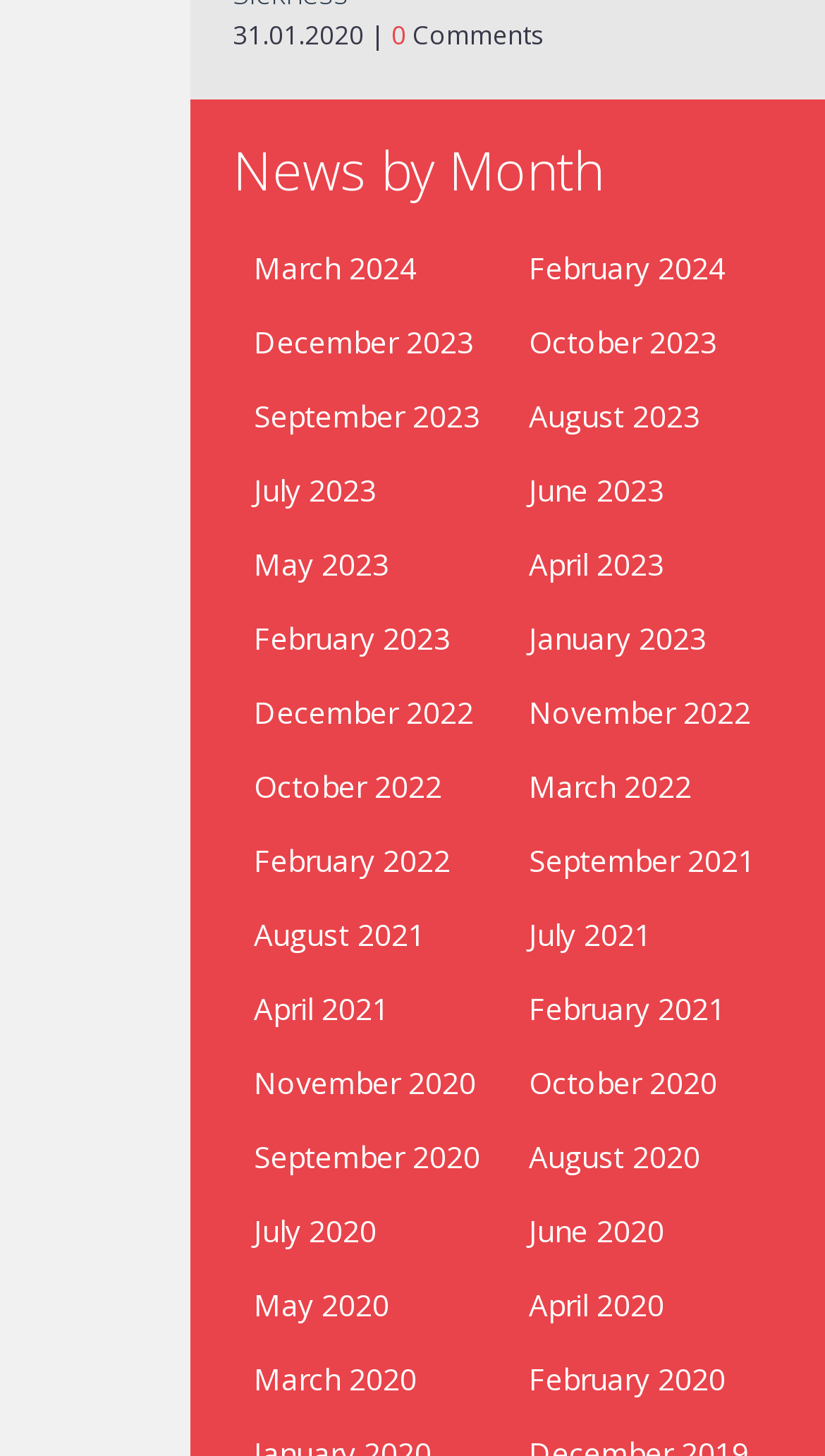What is the purpose of the '|' symbol?
Refer to the image and give a detailed answer to the query.

The '|' symbol is used as a separator between the date '31.01.2020' and the '0' link. It is likely used to visually distinguish between the date and the link, making it easier to read and understand the content.